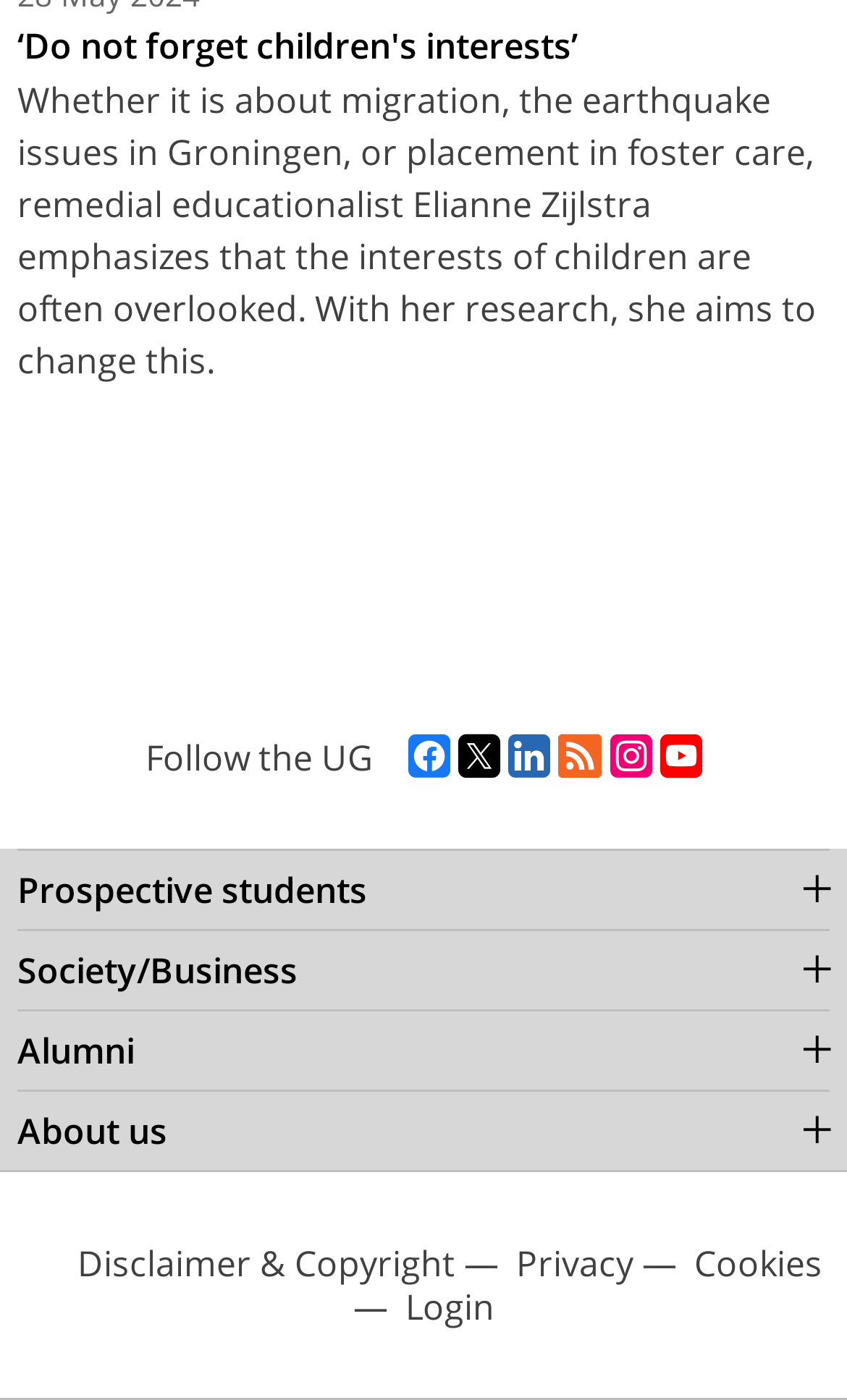Respond to the question below with a concise word or phrase:
What is the topic of the article?

Children's interests